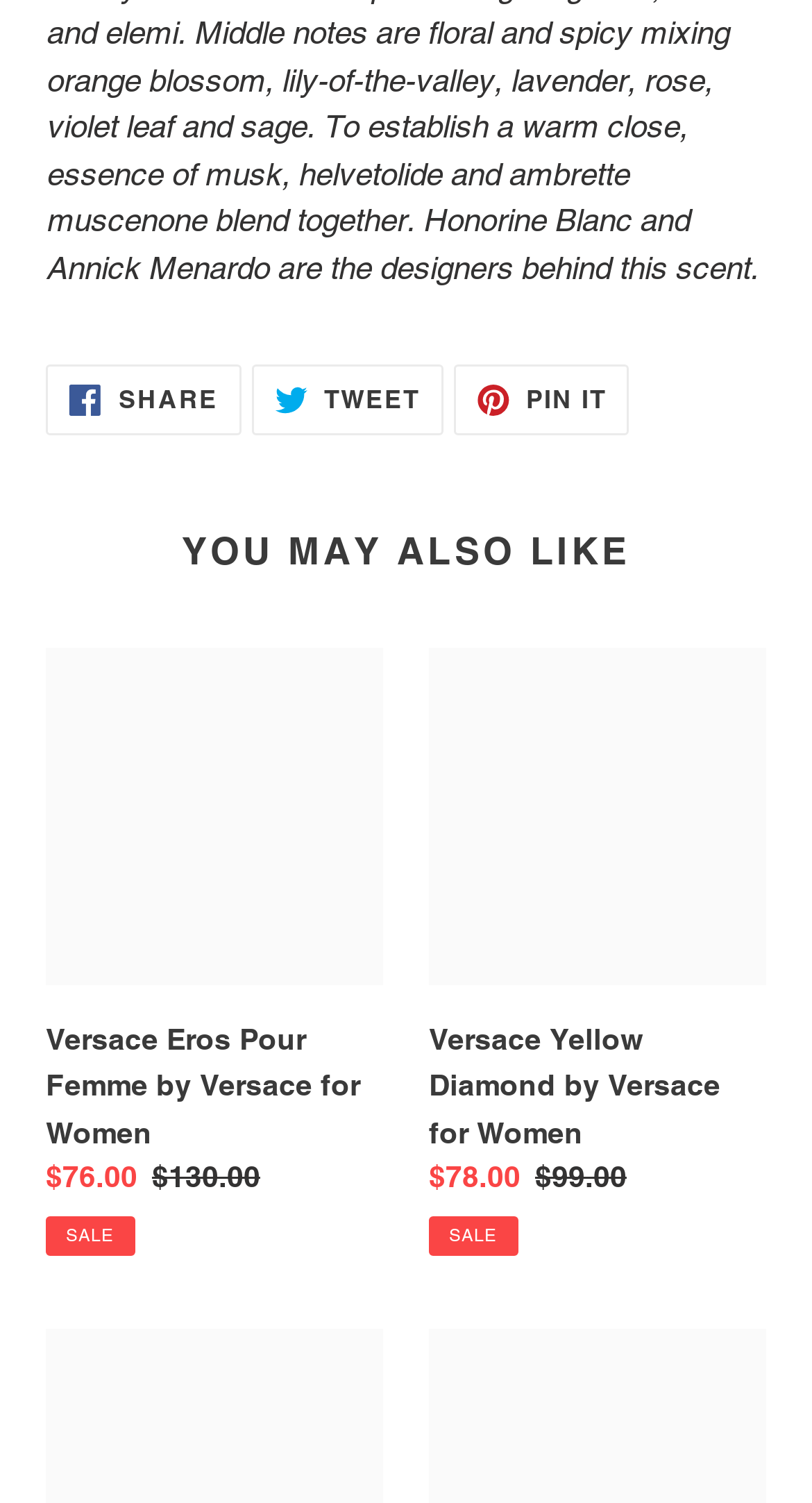What is the heading above the product links?
Observe the image and answer the question with a one-word or short phrase response.

YOU MAY ALSO LIKE